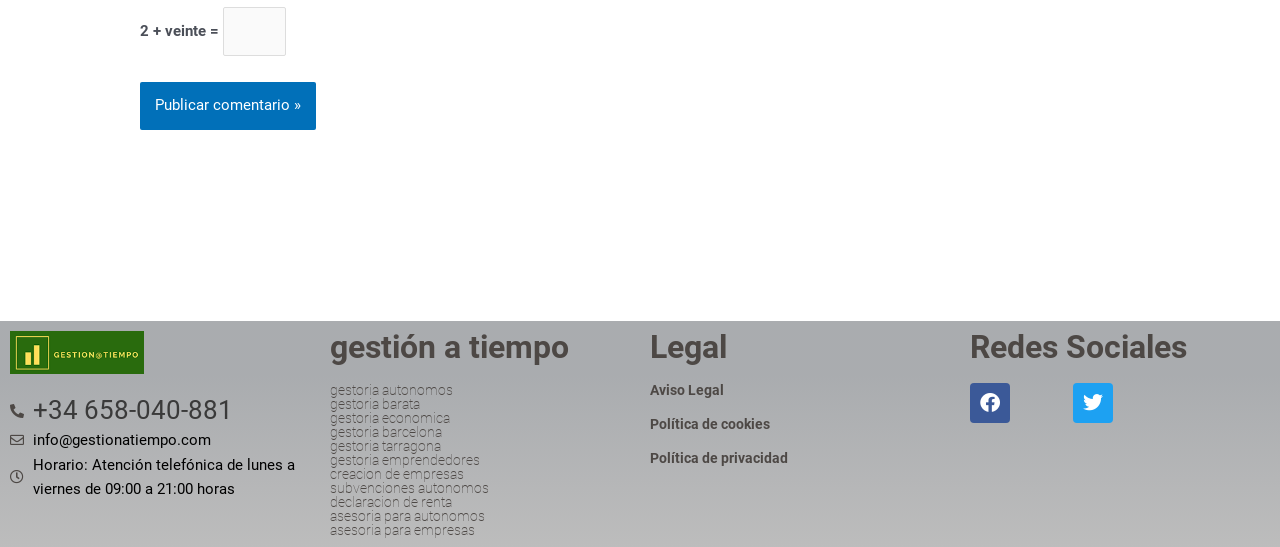Determine the bounding box coordinates of the area to click in order to meet this instruction: "Visit the contact page".

[0.008, 0.606, 0.174, 0.684]